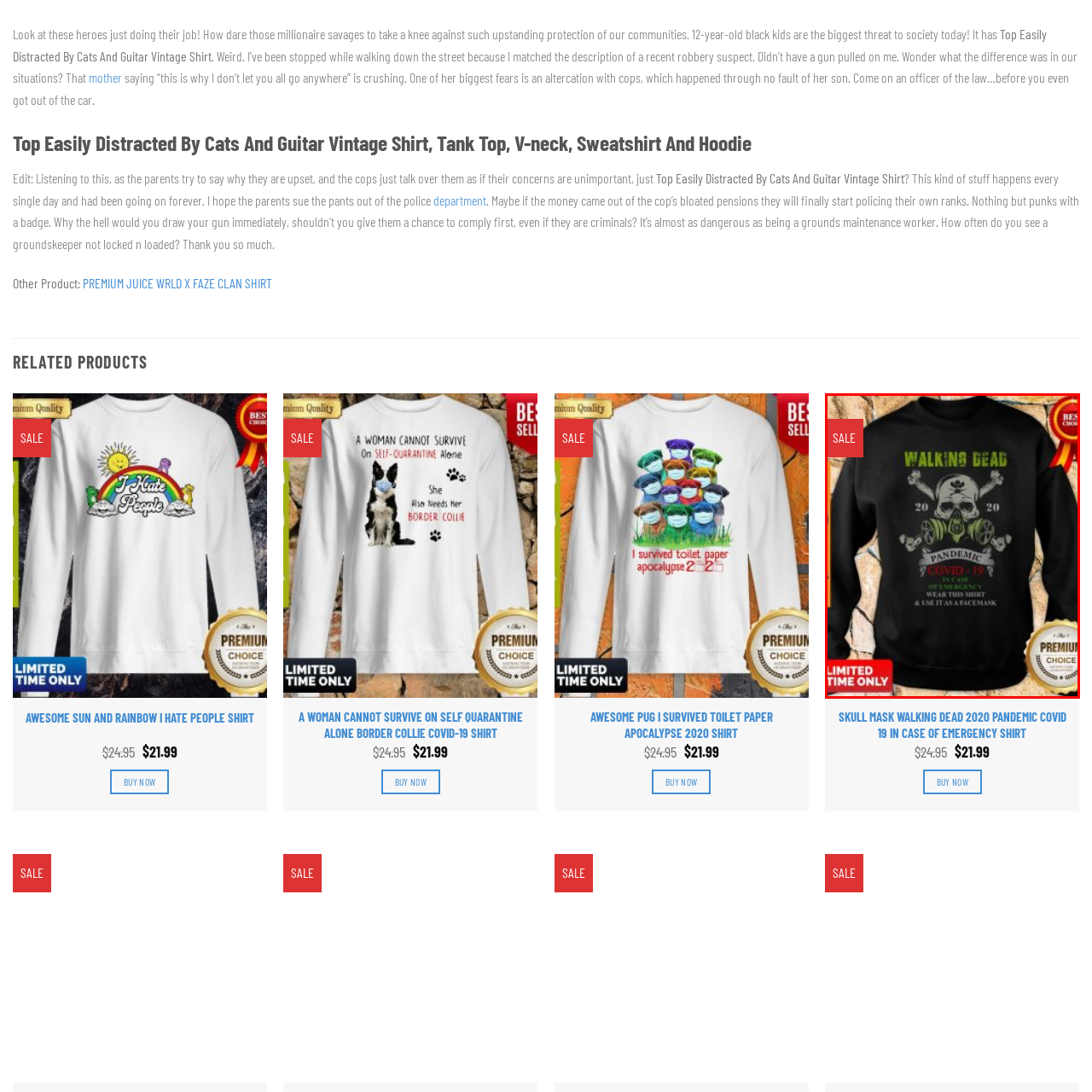Study the image inside the red outline, What is the purpose of the warning on the sweatshirt? 
Respond with a brief word or phrase.

To use it as a facemask